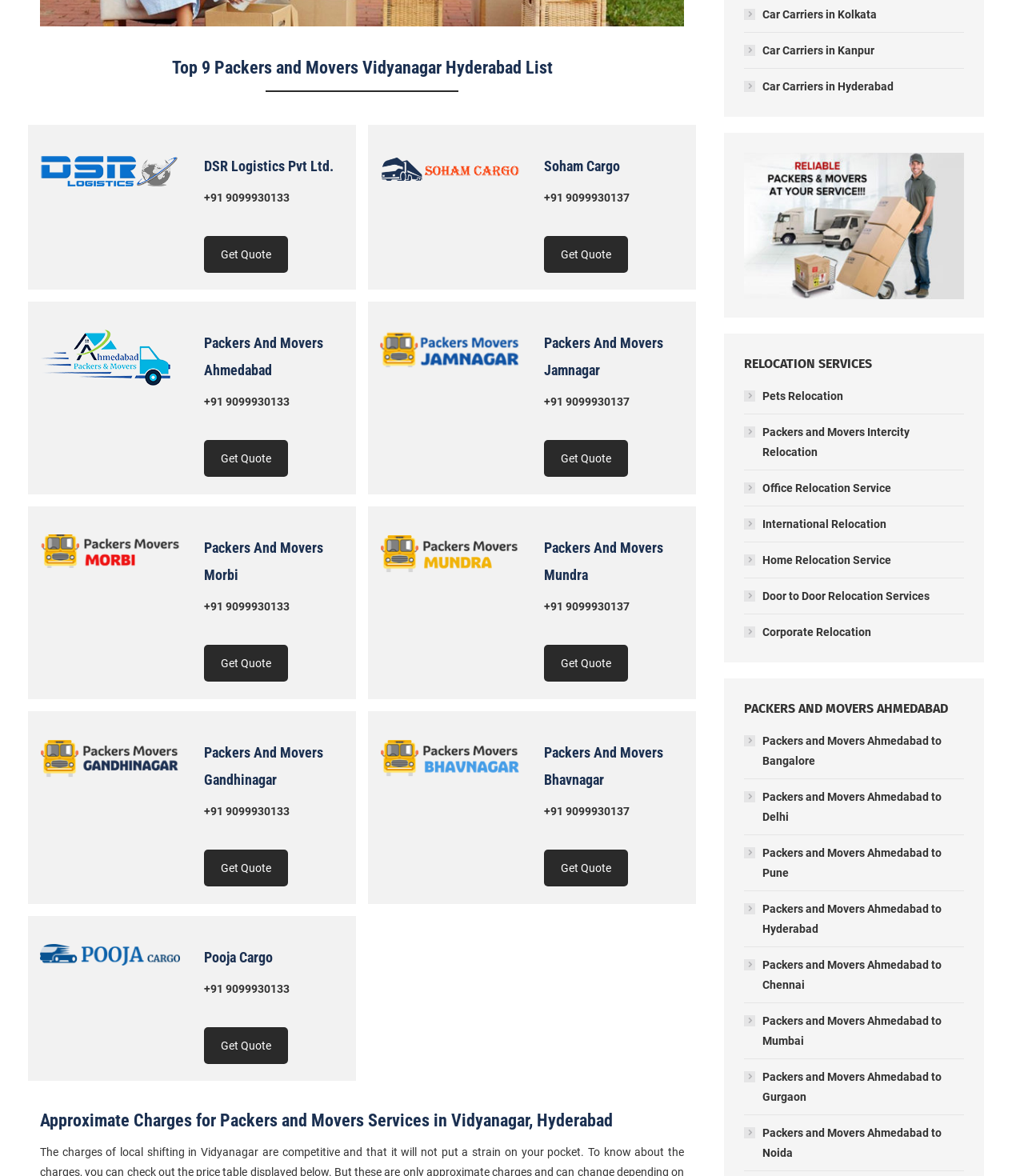Identify the bounding box coordinates of the region that should be clicked to execute the following instruction: "Get a quote from DSR Logistics Pvt Ltd.".

[0.199, 0.2, 0.281, 0.232]